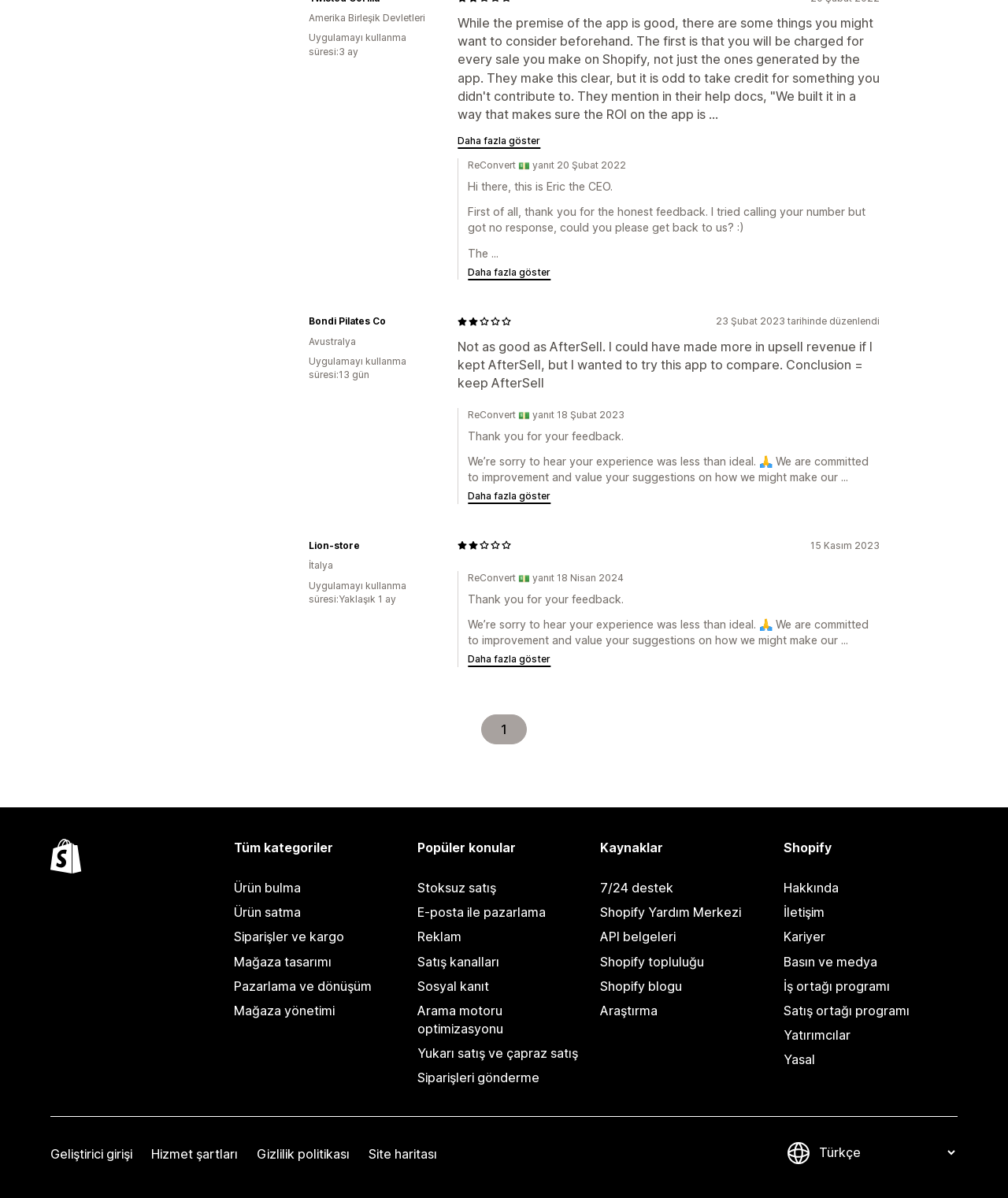Identify the bounding box for the UI element that is described as follows: "Gizlilik politikası".

[0.255, 0.953, 0.347, 0.974]